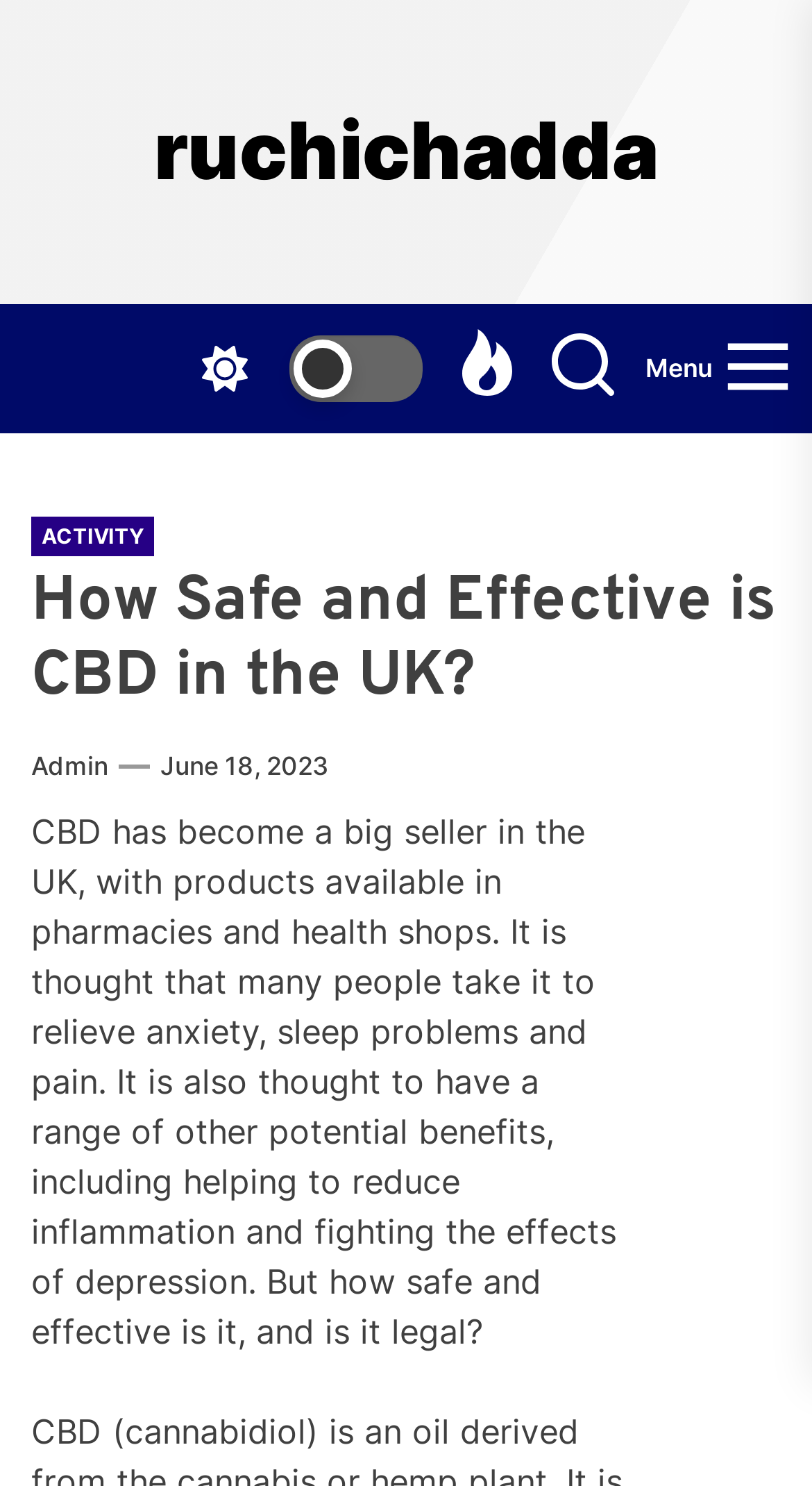Provide the bounding box coordinates of the UI element this sentence describes: "Modern Slavery Statement".

None